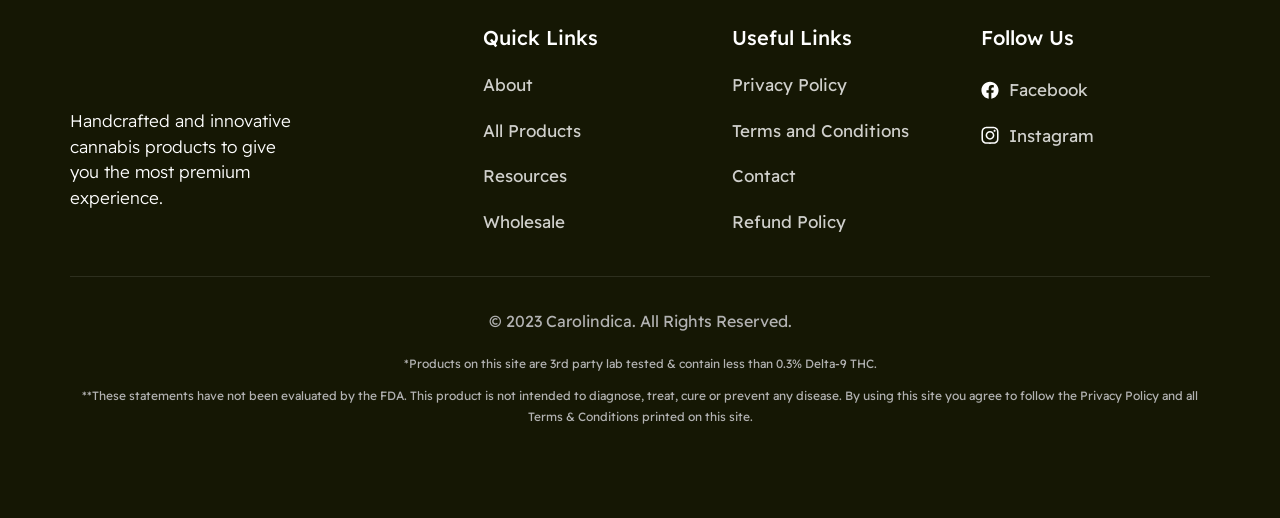For the given element description All Products, determine the bounding box coordinates of the UI element. The coordinates should follow the format (top-left x, top-left y, bottom-right x, bottom-right y) and be within the range of 0 to 1.

[0.362, 0.208, 0.556, 0.296]